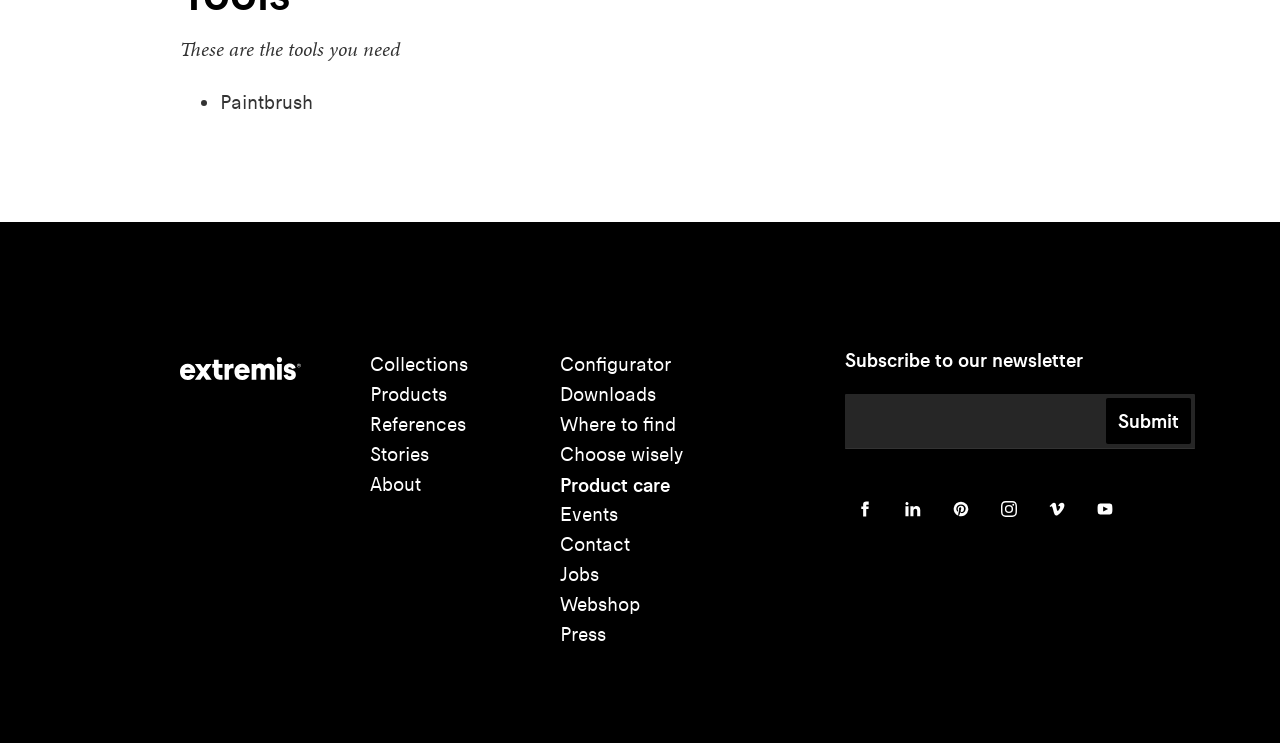How many social media links are there?
Respond to the question with a single word or phrase according to the image.

6